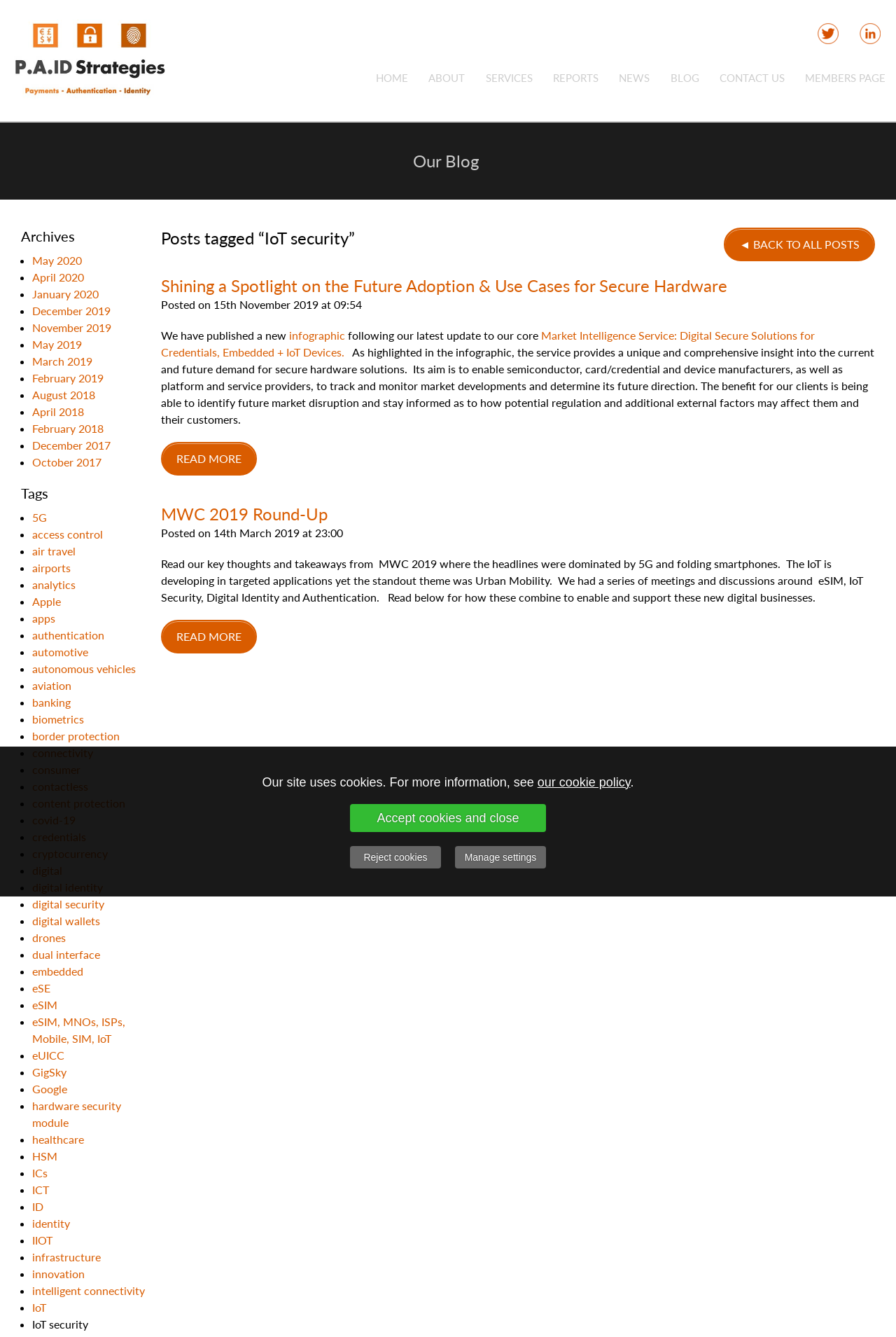Identify the bounding box coordinates for the UI element that matches this description: "April 2018".

[0.036, 0.303, 0.094, 0.313]